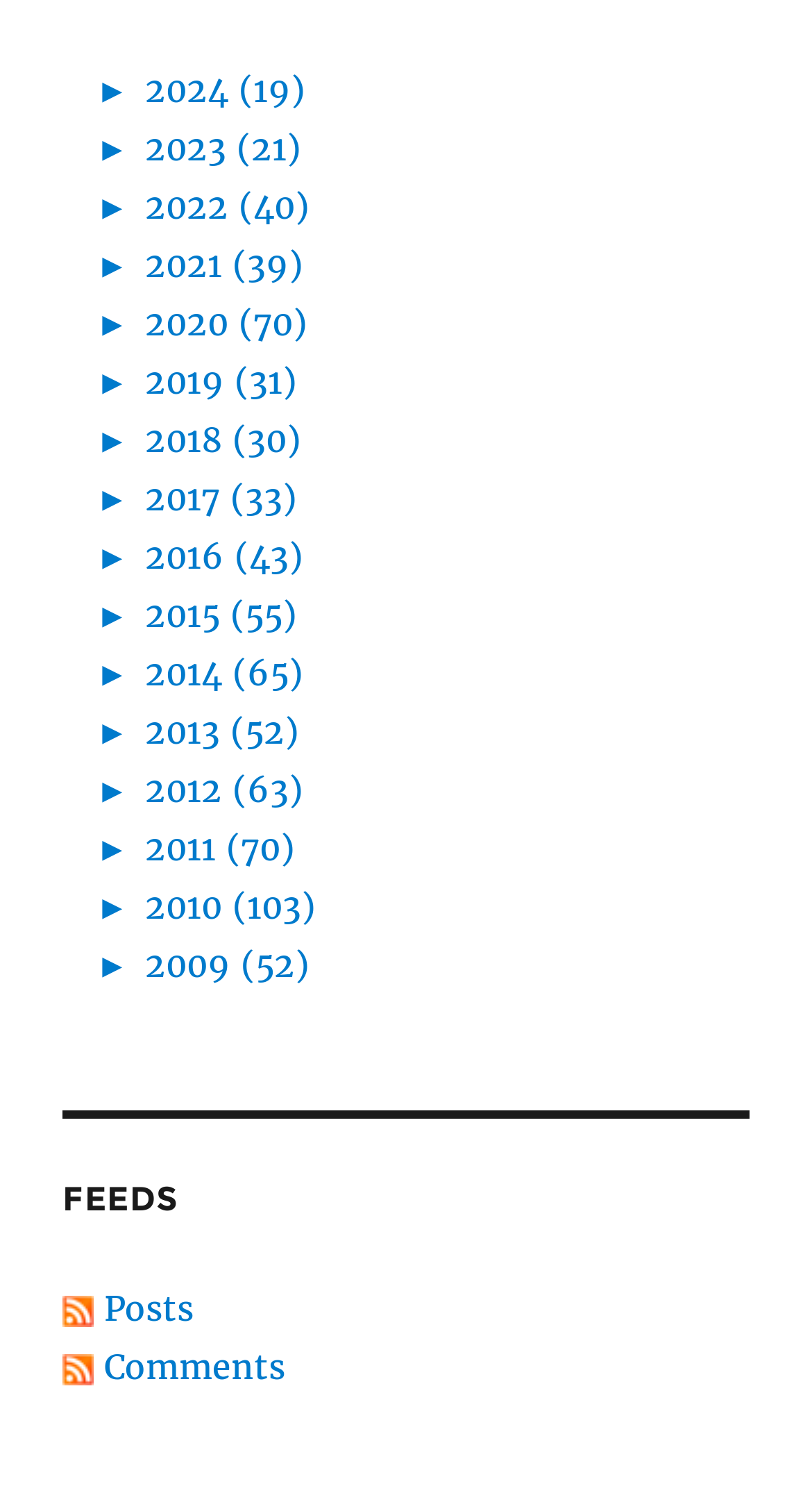Identify the bounding box coordinates for the region of the element that should be clicked to carry out the instruction: "Go to FEEDS page". The bounding box coordinates should be four float numbers between 0 and 1, i.e., [left, top, right, bottom].

[0.077, 0.788, 0.923, 0.817]